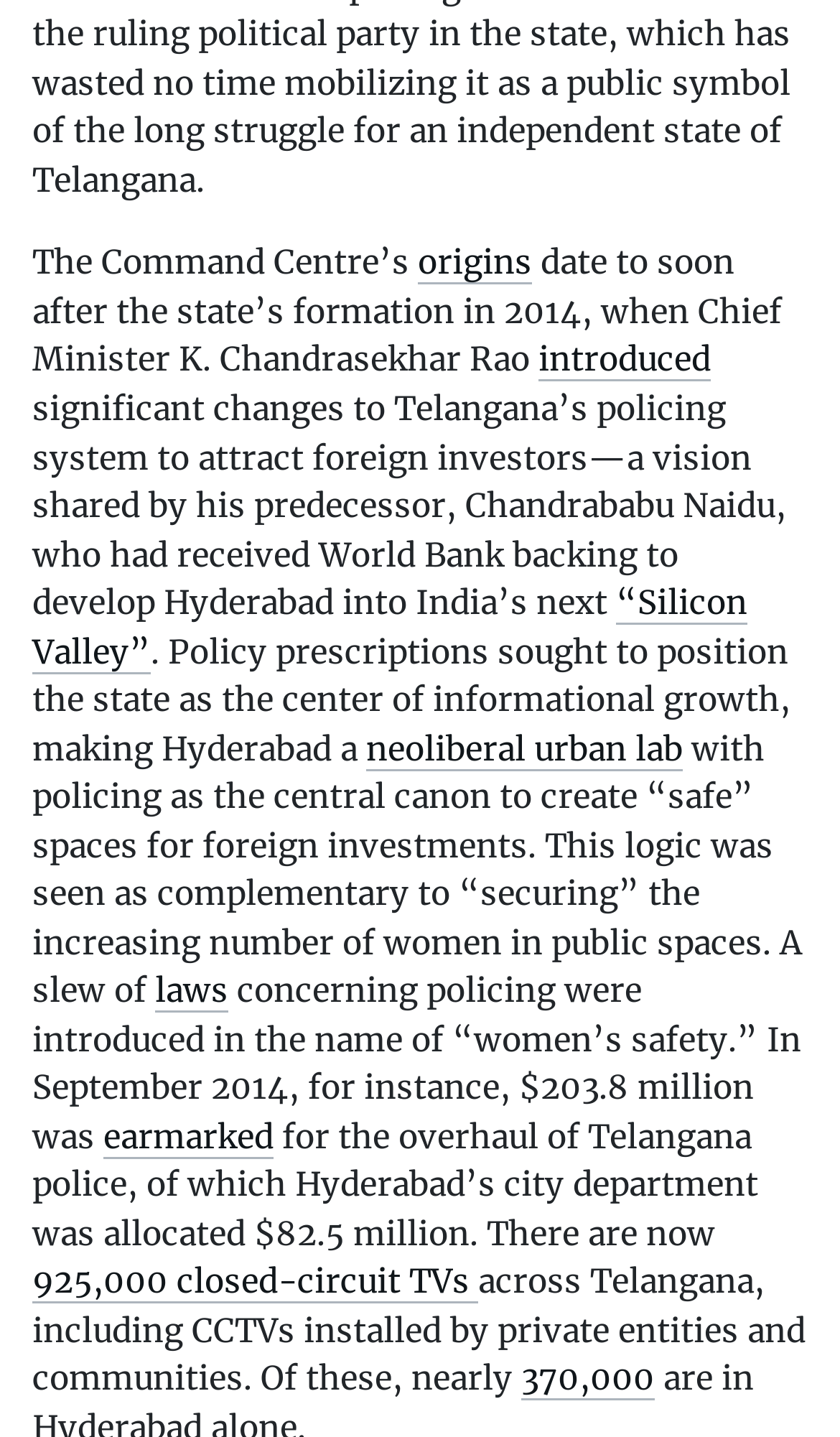Refer to the image and provide an in-depth answer to the question: 
What is the name of the chief minister mentioned?

The chief minister's name is mentioned in the text as K. Chandrasekhar Rao, who introduced significant changes to Telangana's policing system.